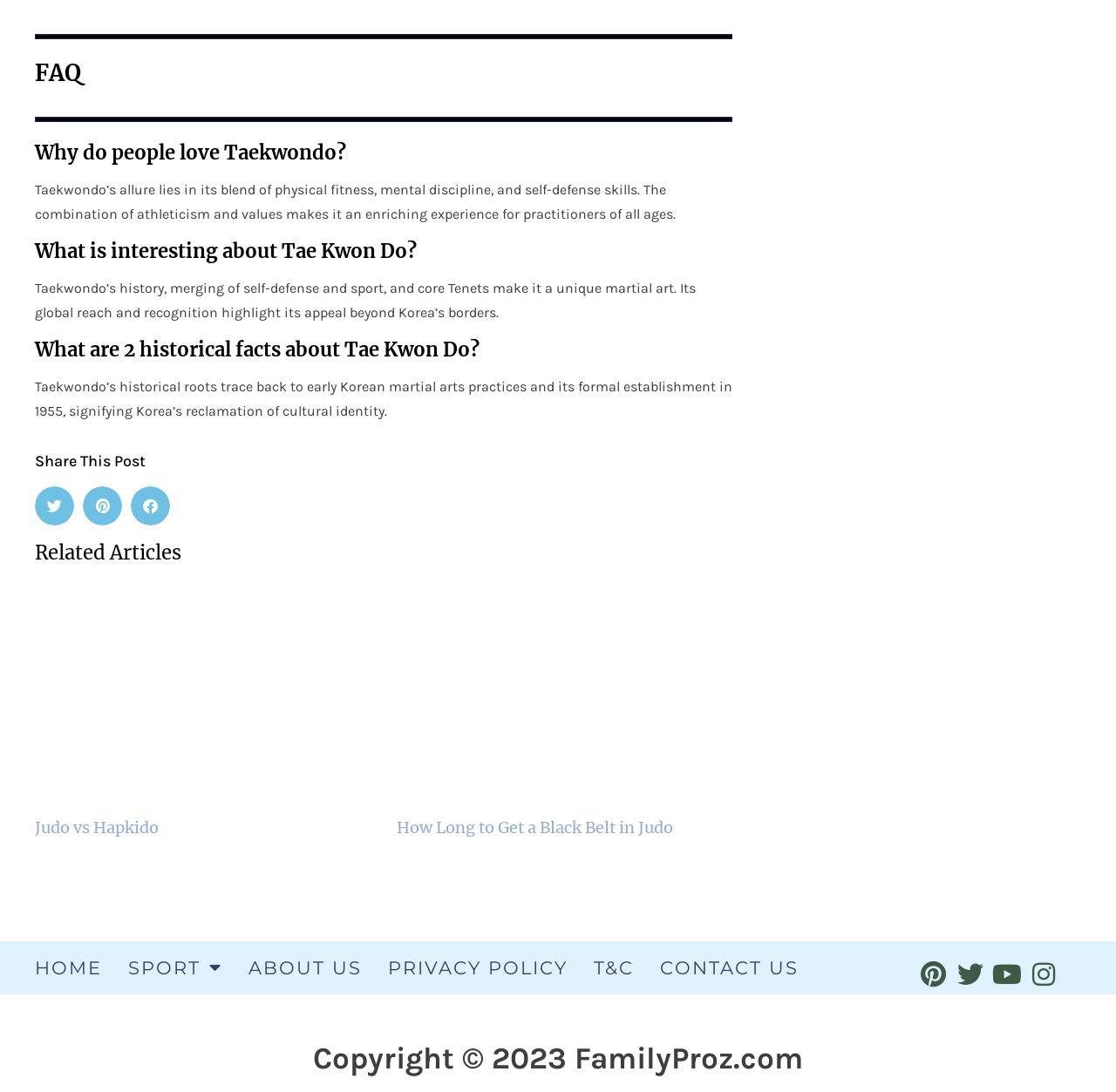Please locate the bounding box coordinates of the element's region that needs to be clicked to follow the instruction: "Go to the home page". The bounding box coordinates should be provided as four float numbers between 0 and 1, i.e., [left, top, right, bottom].

[0.031, 0.862, 0.091, 0.911]